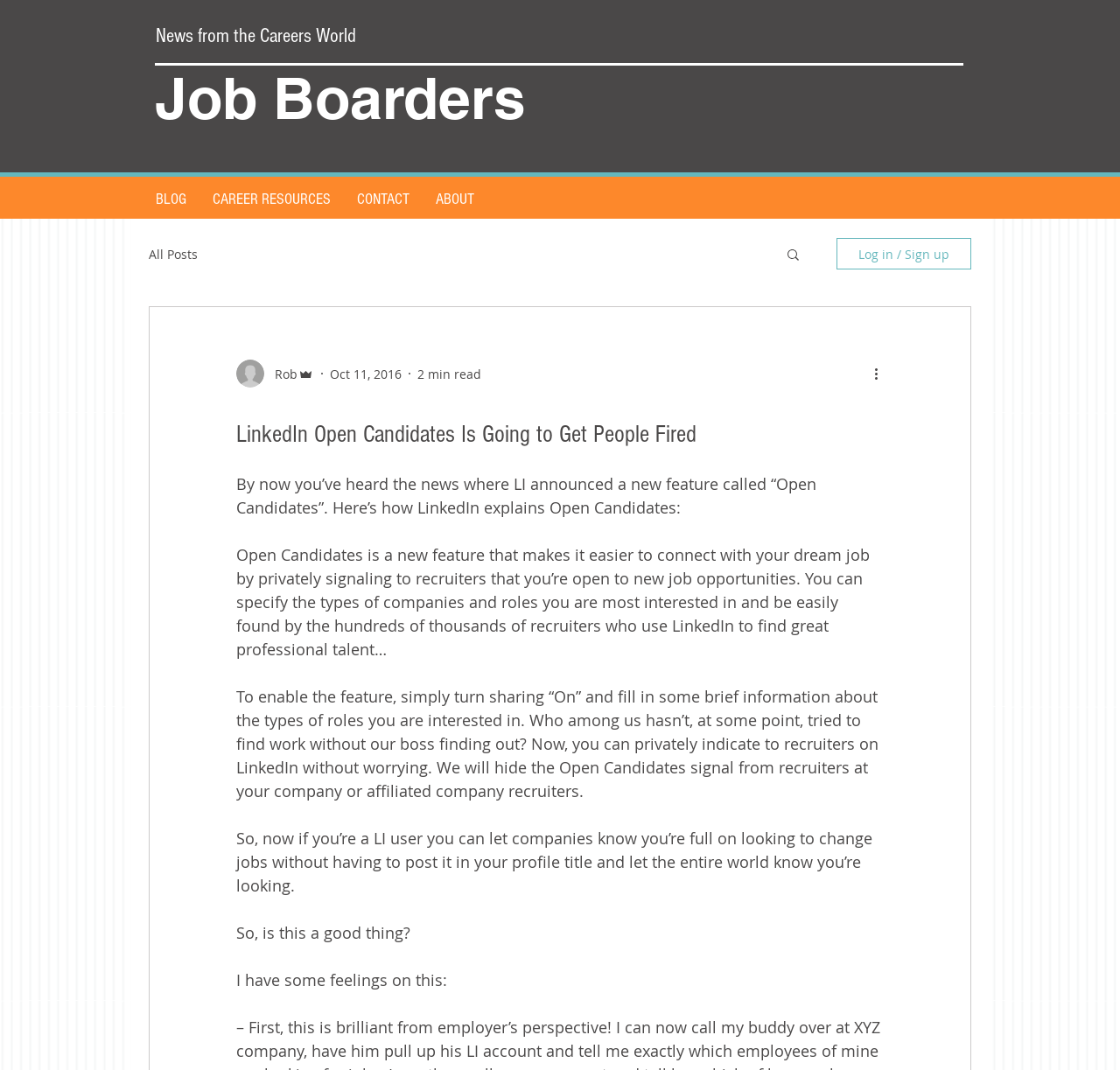Please identify the bounding box coordinates of the area I need to click to accomplish the following instruction: "Read the 'Job Boarders' heading".

[0.138, 0.06, 0.47, 0.123]